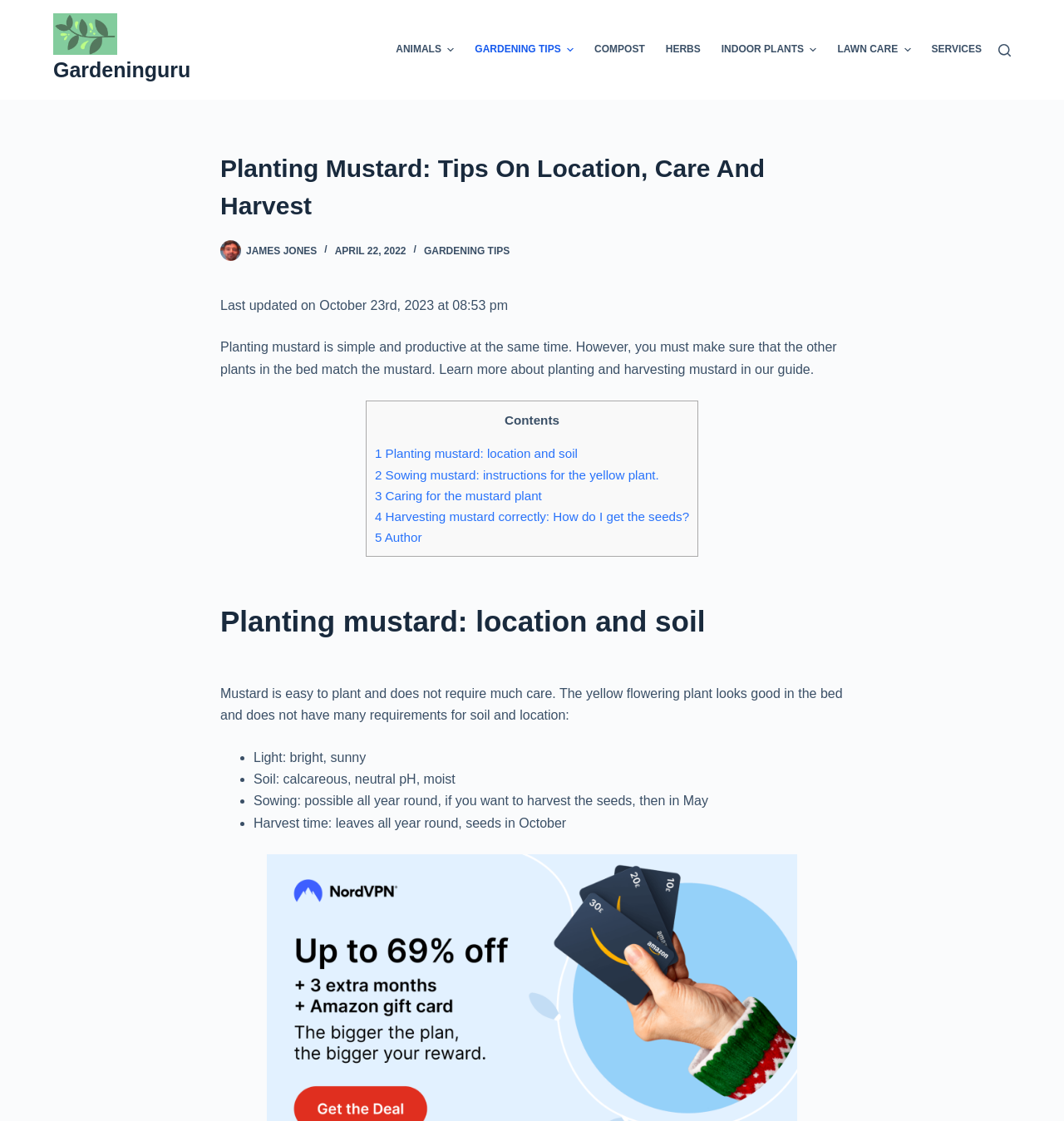Please give a short response to the question using one word or a phrase:
What is the purpose of the 'Search' button?

to search the website